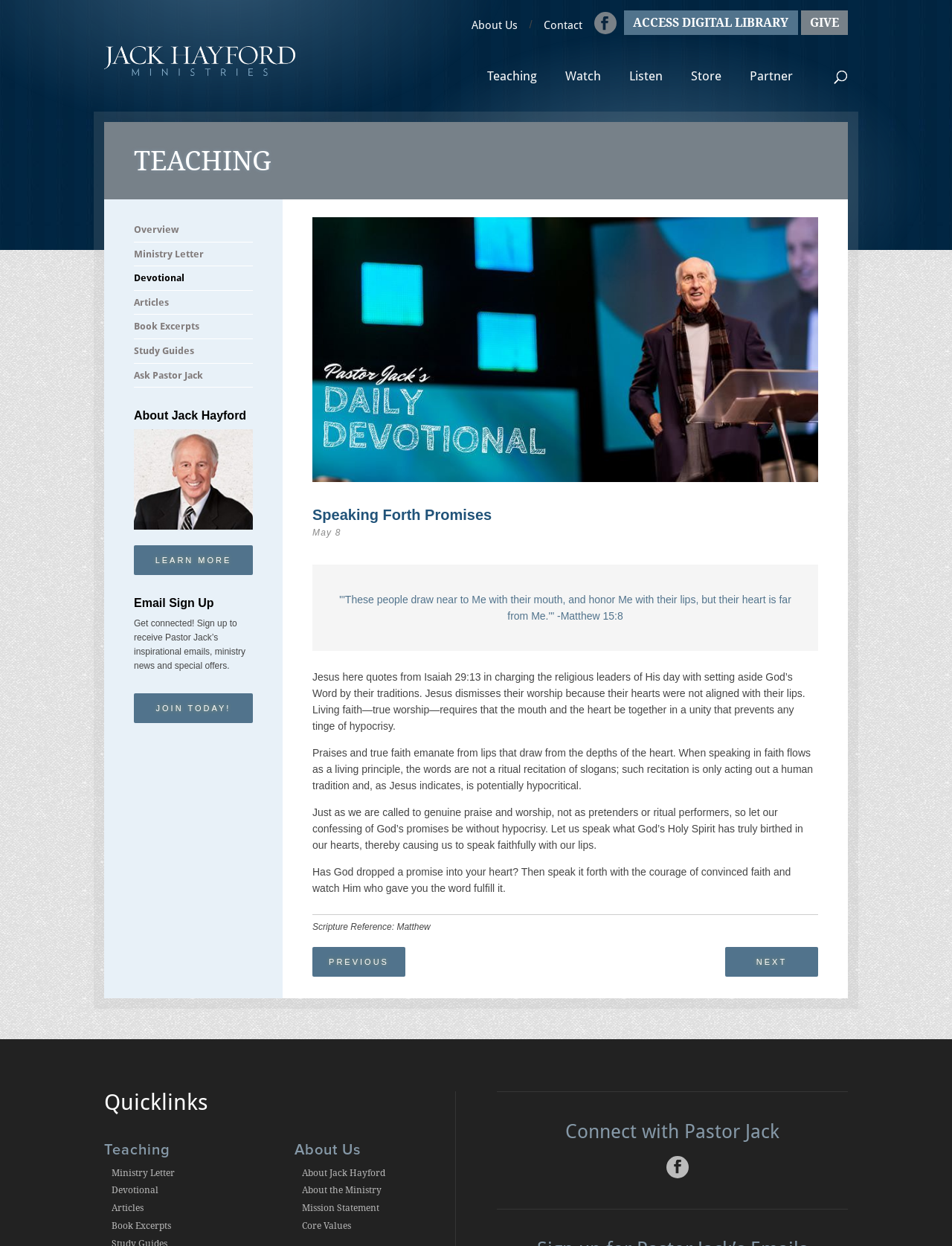Extract the bounding box of the UI element described as: "Previous".

[0.328, 0.76, 0.426, 0.784]